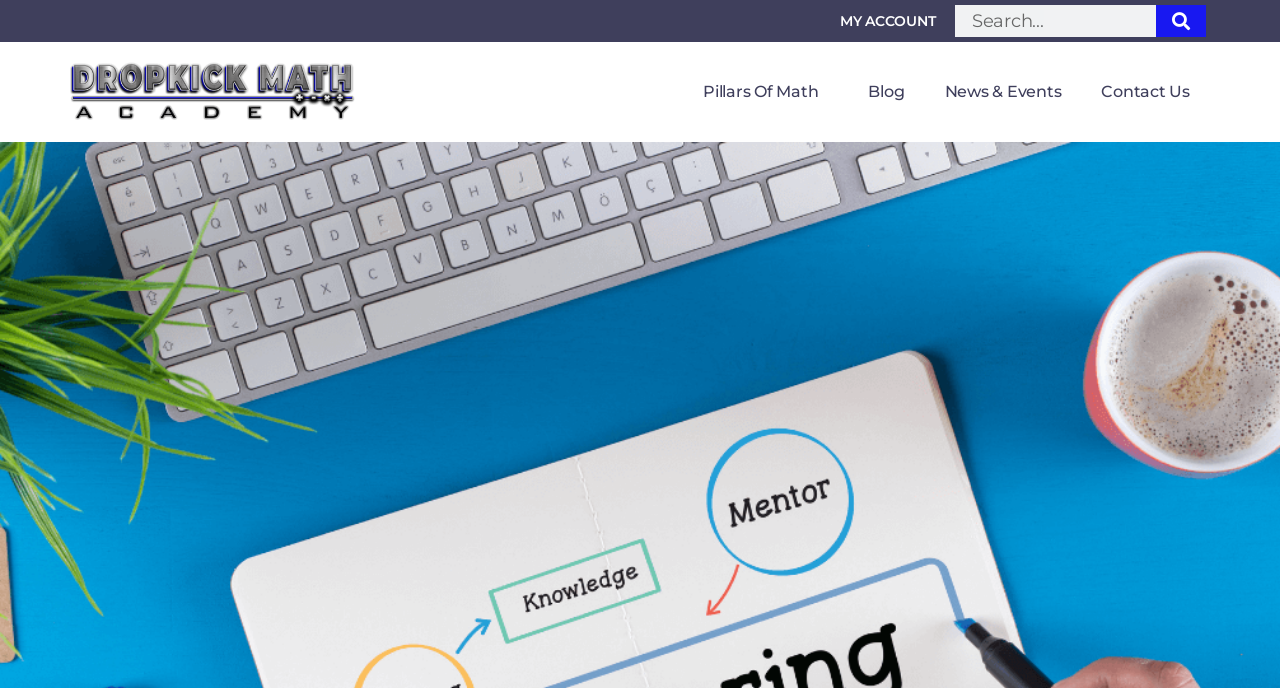Determine the bounding box coordinates for the area that should be clicked to carry out the following instruction: "contact us".

[0.845, 0.105, 0.945, 0.163]